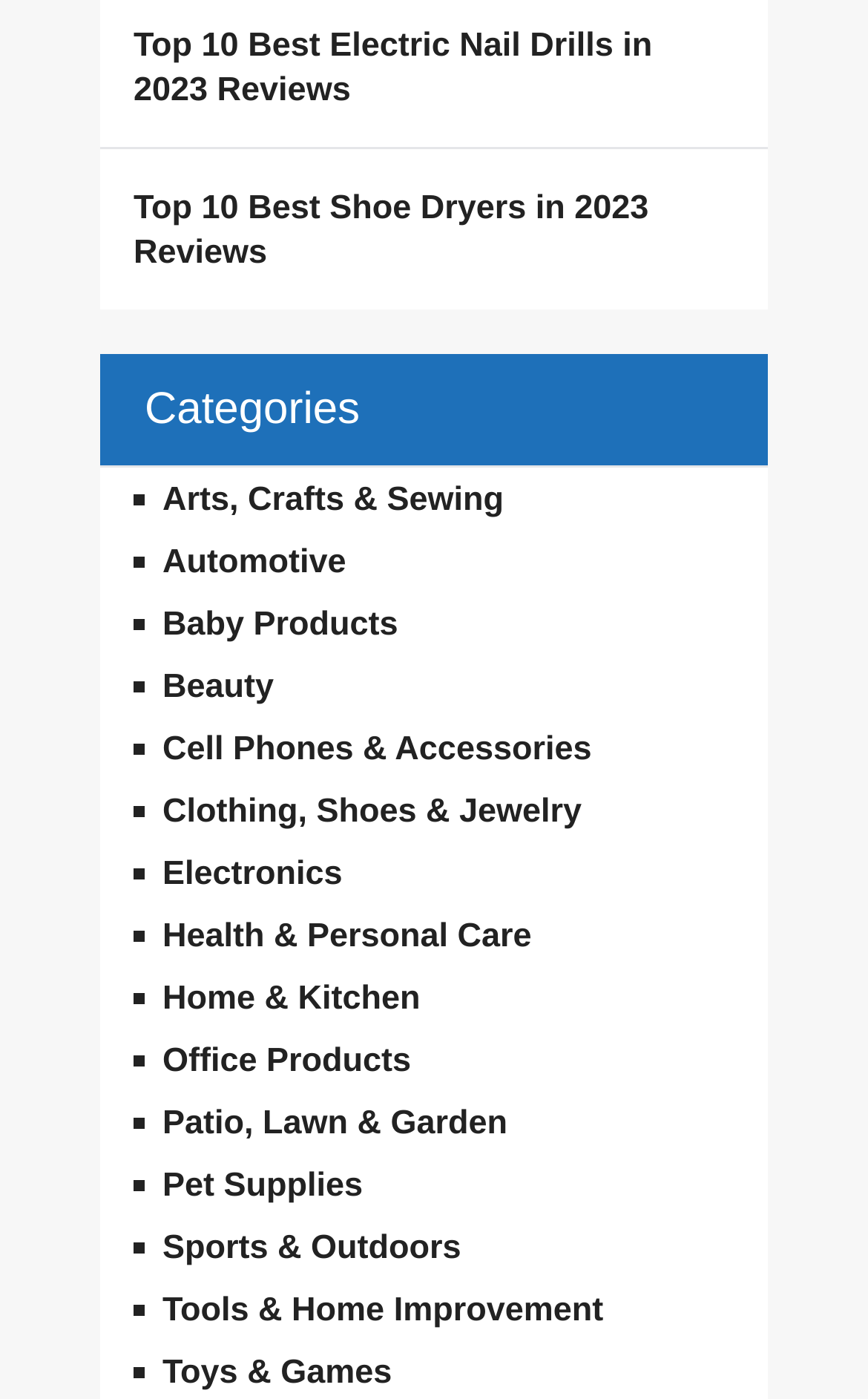Calculate the bounding box coordinates of the UI element given the description: "Landscape, Patios and Decks".

None